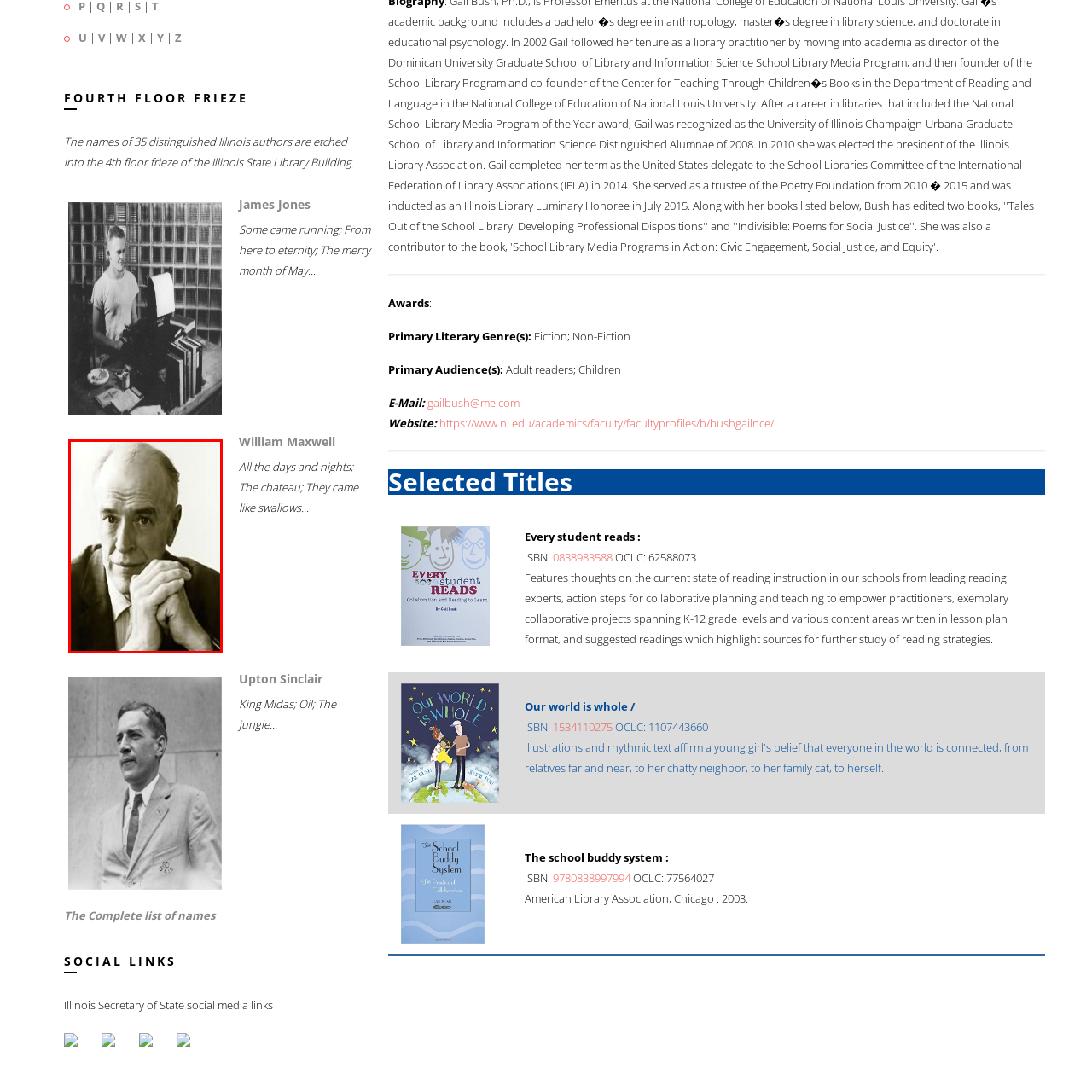Illustrate the image within the red boundary with a detailed caption.

This image features a portrait of William Maxwell, a notable American author known for his contributions to both fiction and non-fiction. With a contemplative gaze and hands thoughtfully clasped, Maxwell's demeanor reflects the introspective nature often found in his writing. He is recognized for works such as "All the Days and Nights," "The Chateau," and "They Came Like Swallows." This portrait highlights his significance within the literary landscape, particularly within the context of Illinois's rich literary heritage, where his name is etched among other distinguished authors on the frieze of the Illinois State Library Building.